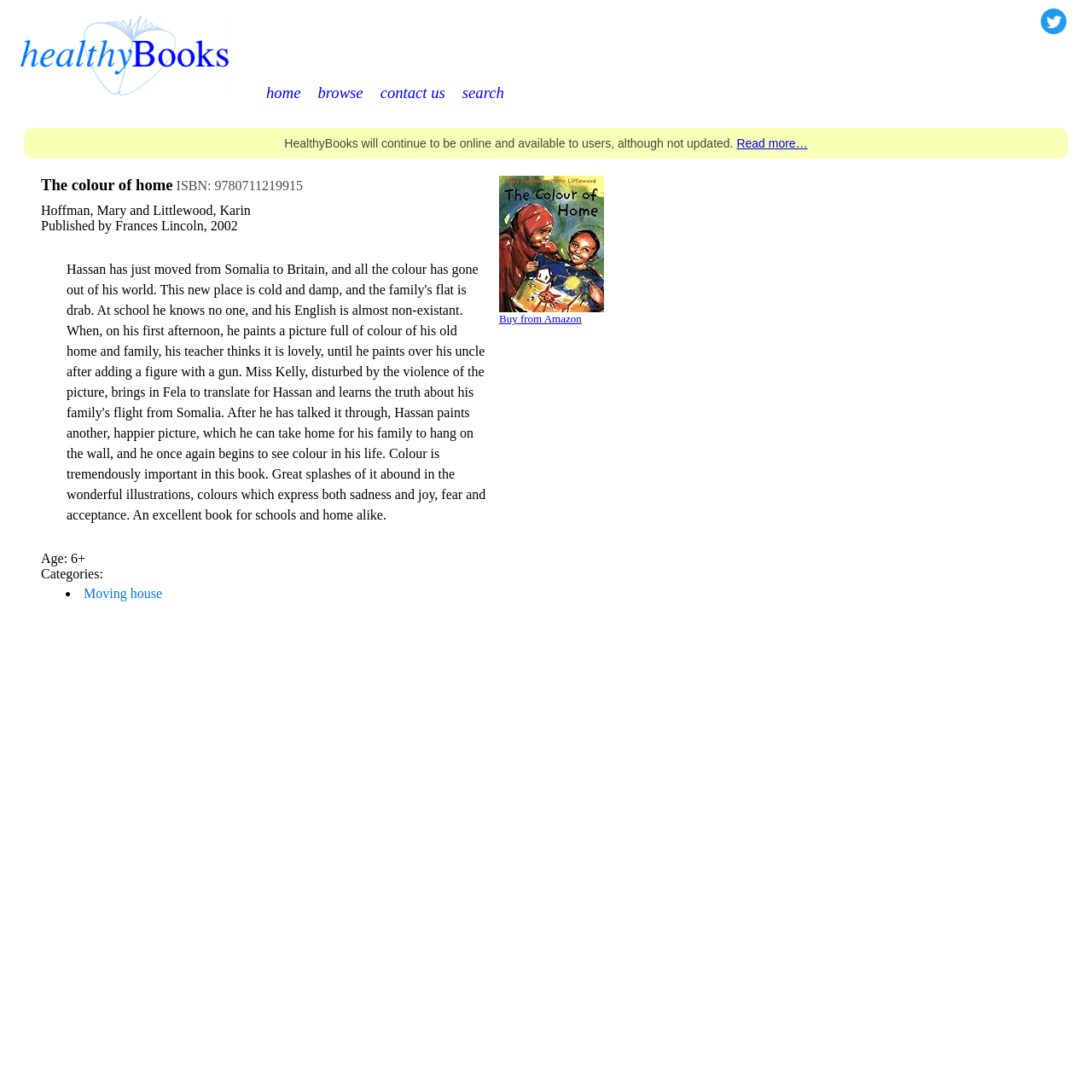Pinpoint the bounding box coordinates of the area that must be clicked to complete this instruction: "Search for a book".

[0.423, 0.077, 0.462, 0.093]